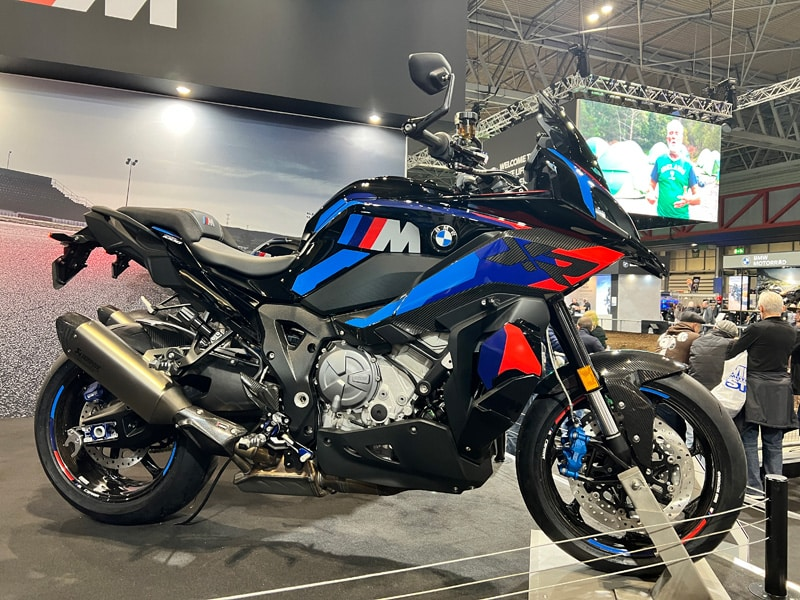Respond with a single word or phrase for the following question: 
Where was Motorcycle Live 2023 held?

NEC Birmingham